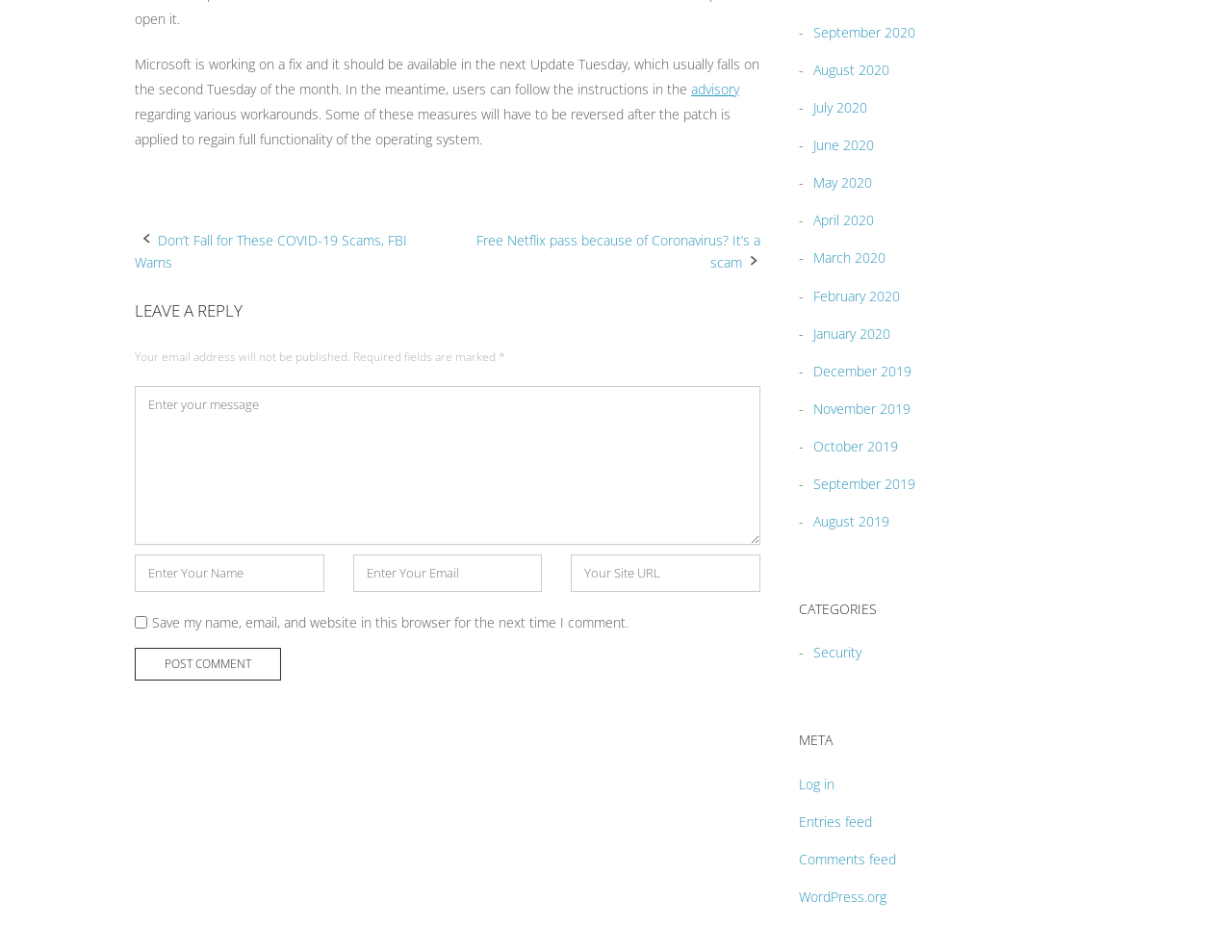Find the bounding box coordinates of the clickable region needed to perform the following instruction: "Enter your name in the 'Name' field". The coordinates should be provided as four float numbers between 0 and 1, i.e., [left, top, right, bottom].

[0.109, 0.582, 0.263, 0.621]